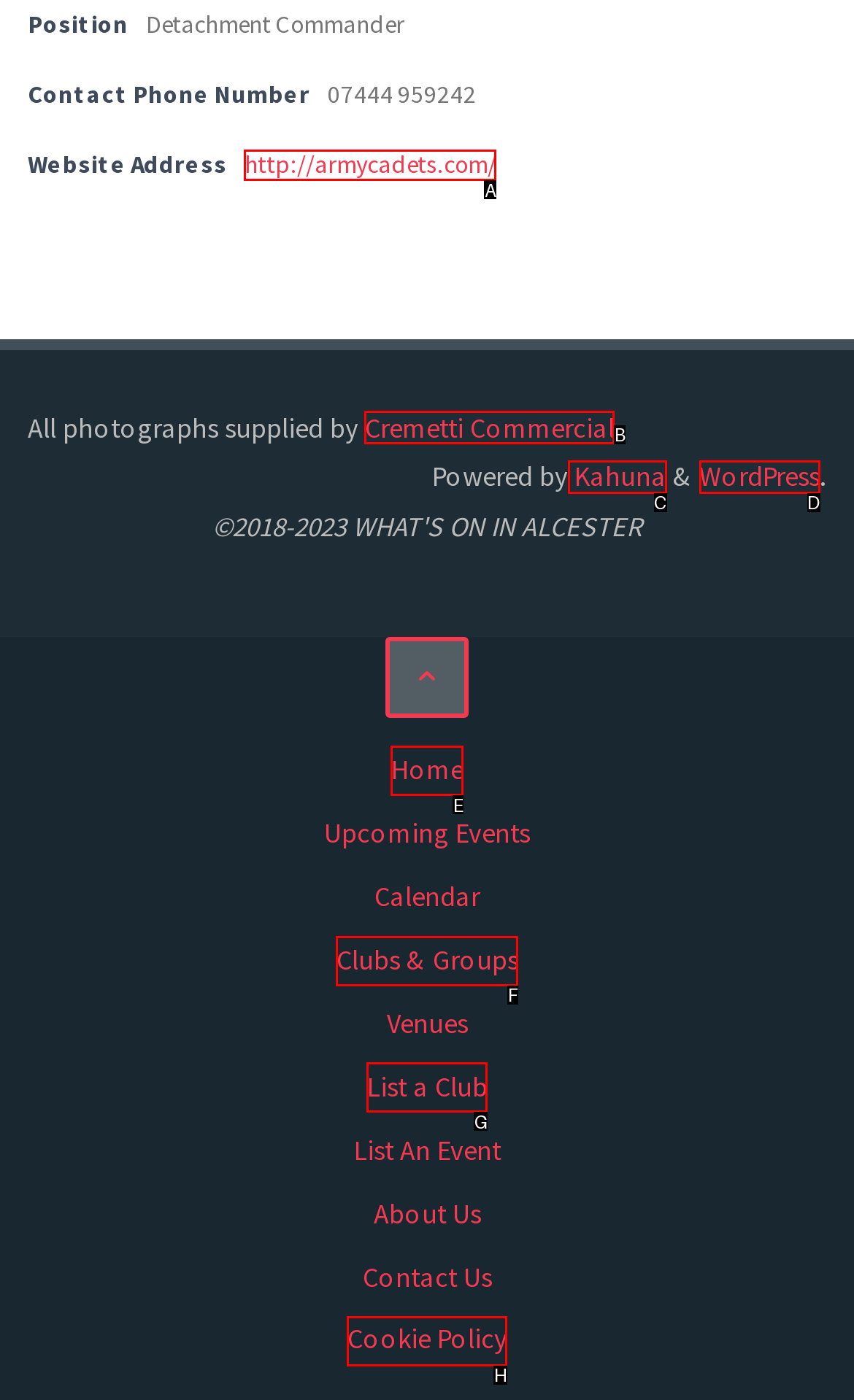Identify the correct UI element to click for this instruction: Visit the 'Army Cadets' website
Respond with the appropriate option's letter from the provided choices directly.

A